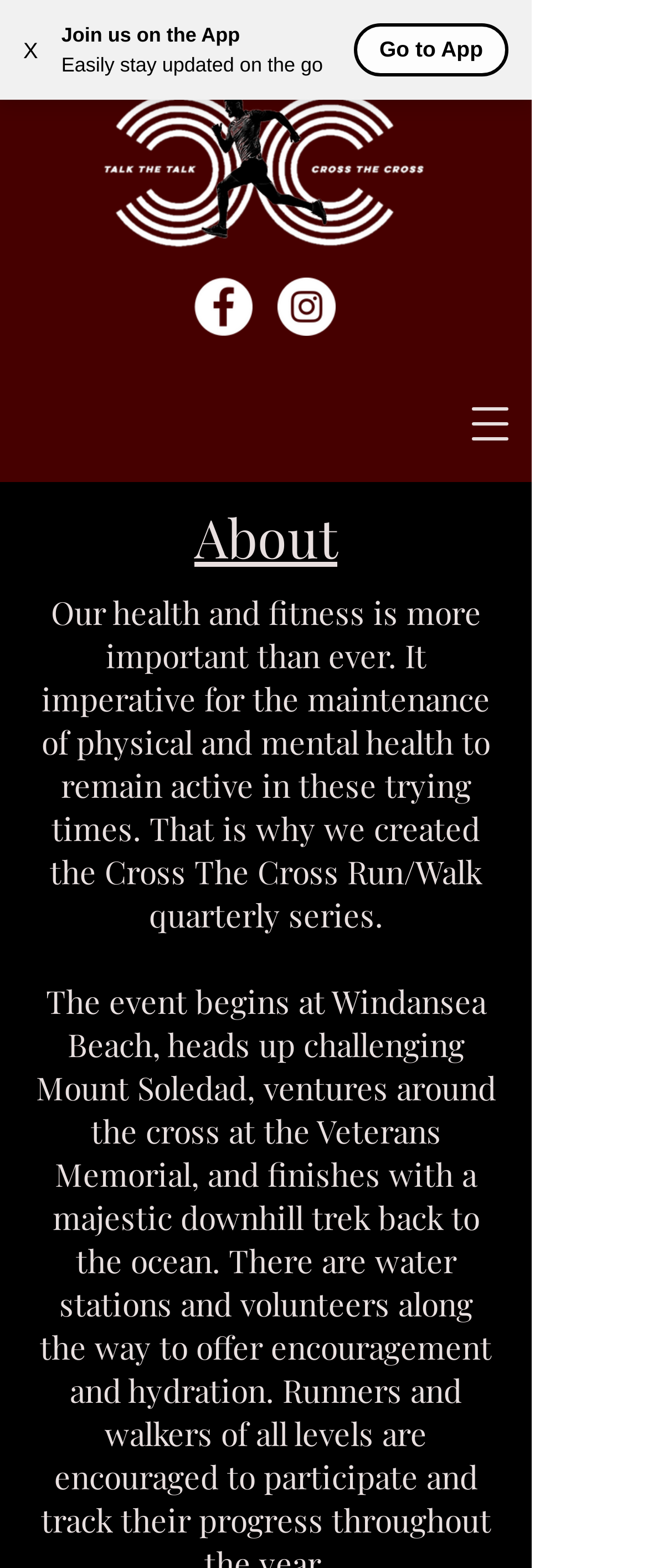What type of event is mentioned on the webpage?
Using the image as a reference, deliver a detailed and thorough answer to the question.

The webpage explicitly mentions a 'Cross The Cross Run/Walk quarterly series', which indicates that the type of event being referred to is a run/walk event.